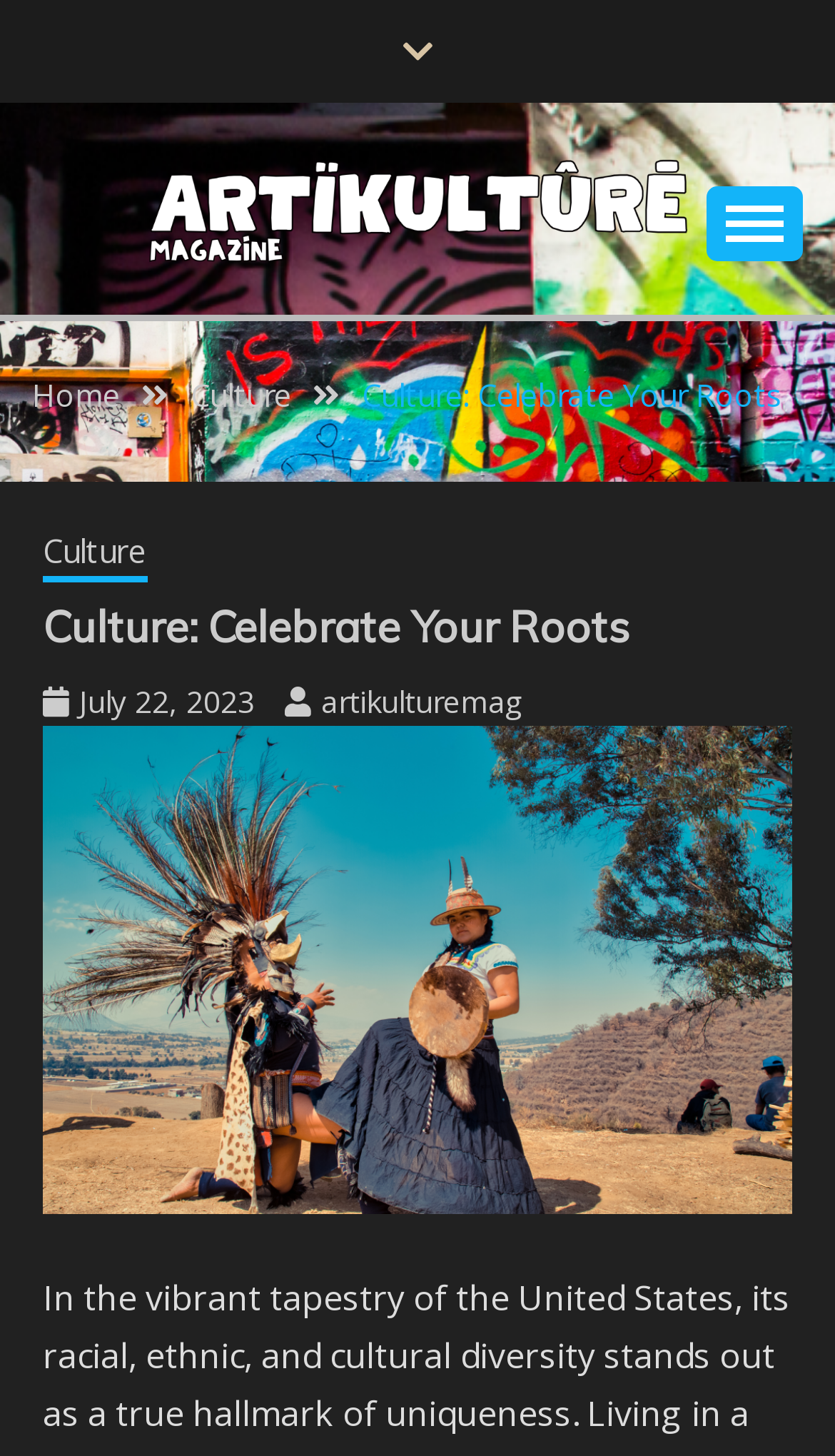Identify the bounding box coordinates for the element you need to click to achieve the following task: "Click the ARTIKULTURE logo". Provide the bounding box coordinates as four float numbers between 0 and 1, in the form [left, top, right, bottom].

[0.162, 0.1, 0.838, 0.186]